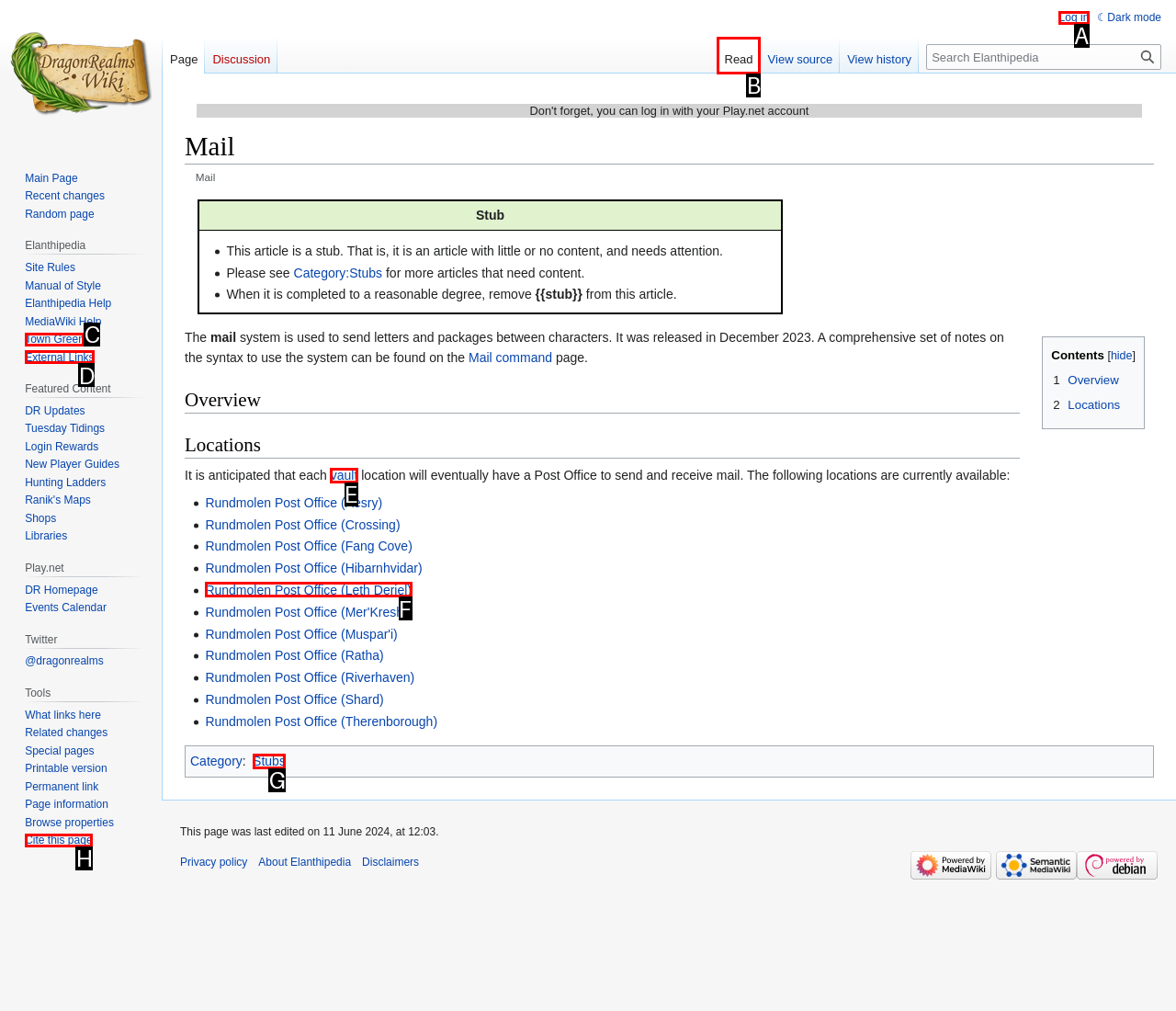Determine which HTML element to click to execute the following task: Share the article on Twitter Answer with the letter of the selected option.

None